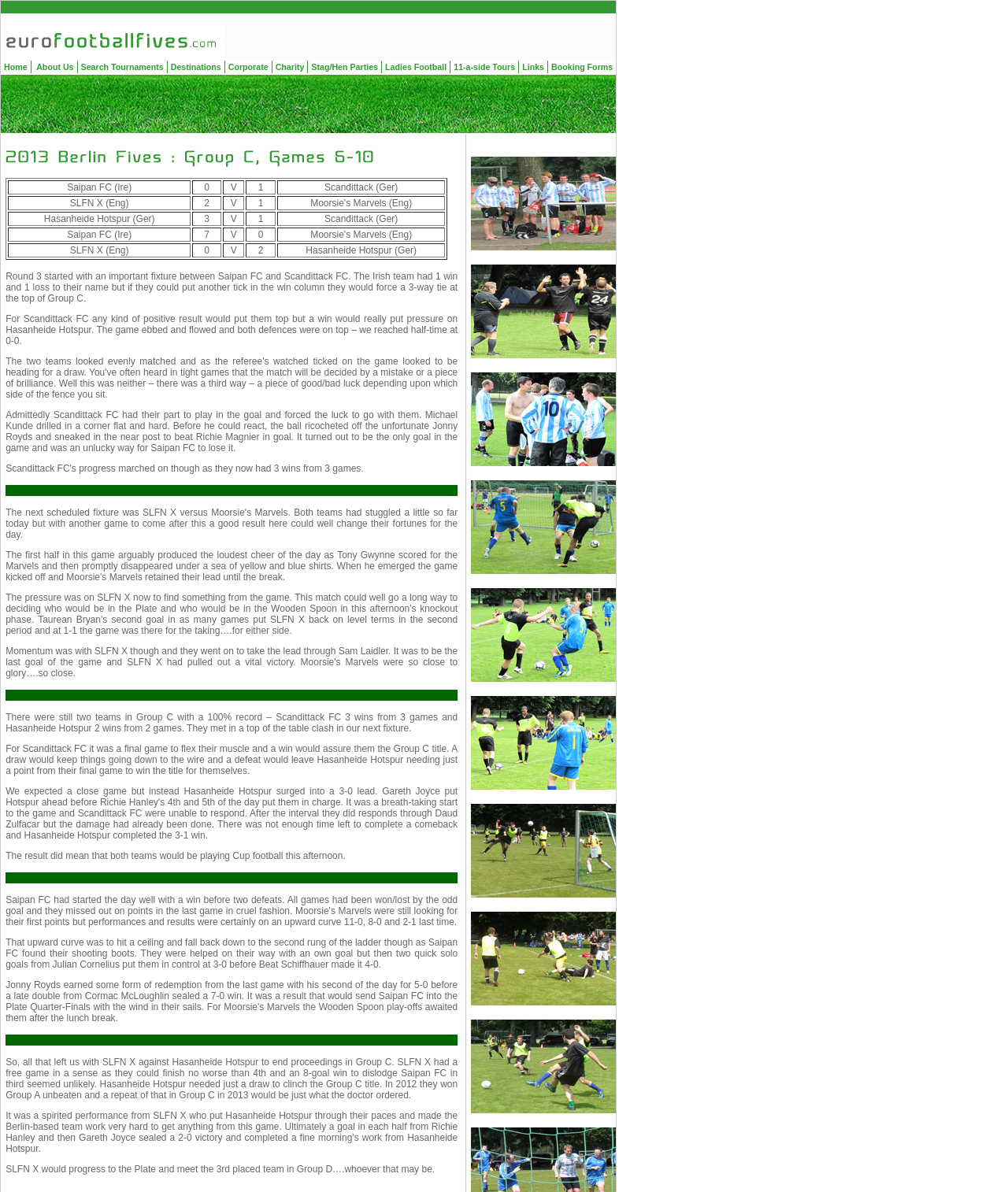Find the bounding box of the UI element described as follows: "Stag/Hen Parties".

[0.307, 0.051, 0.377, 0.061]